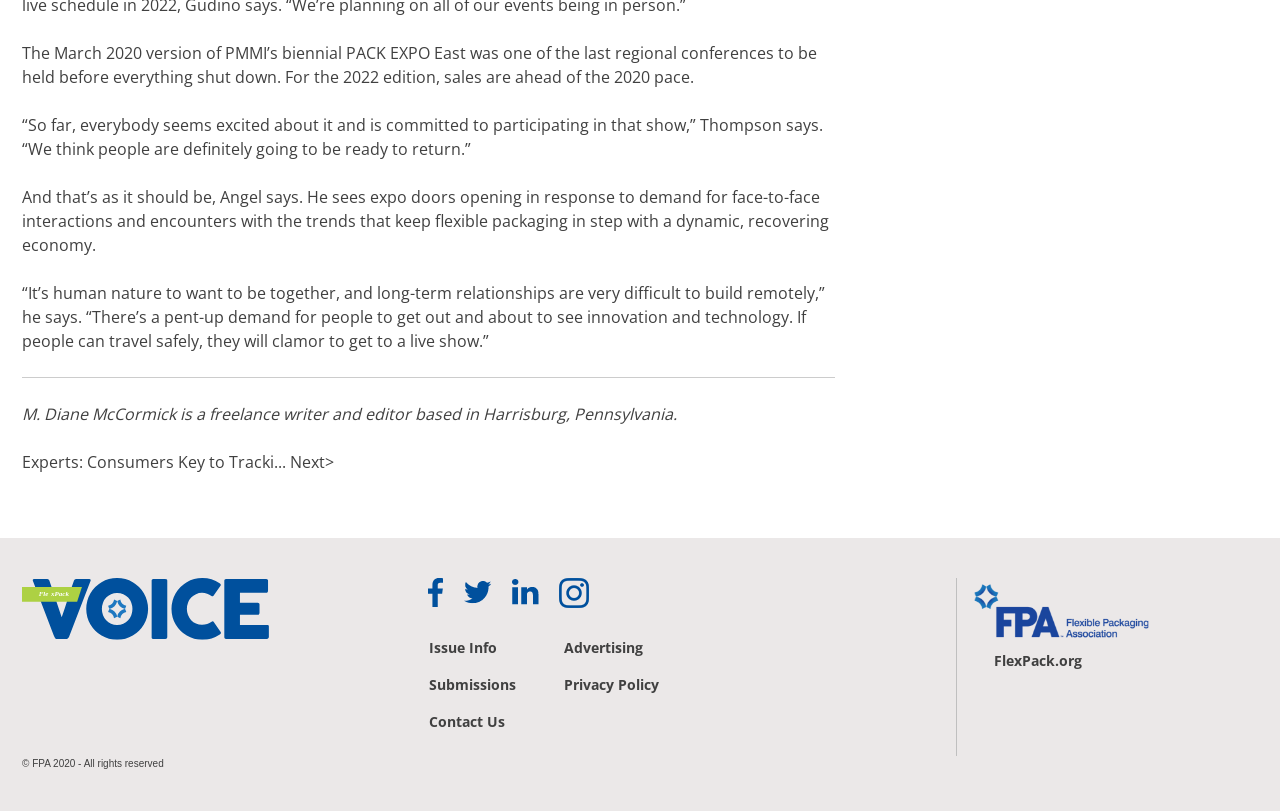Identify and provide the bounding box for the element described by: "alt="Instagram"".

[0.436, 0.731, 0.476, 0.754]